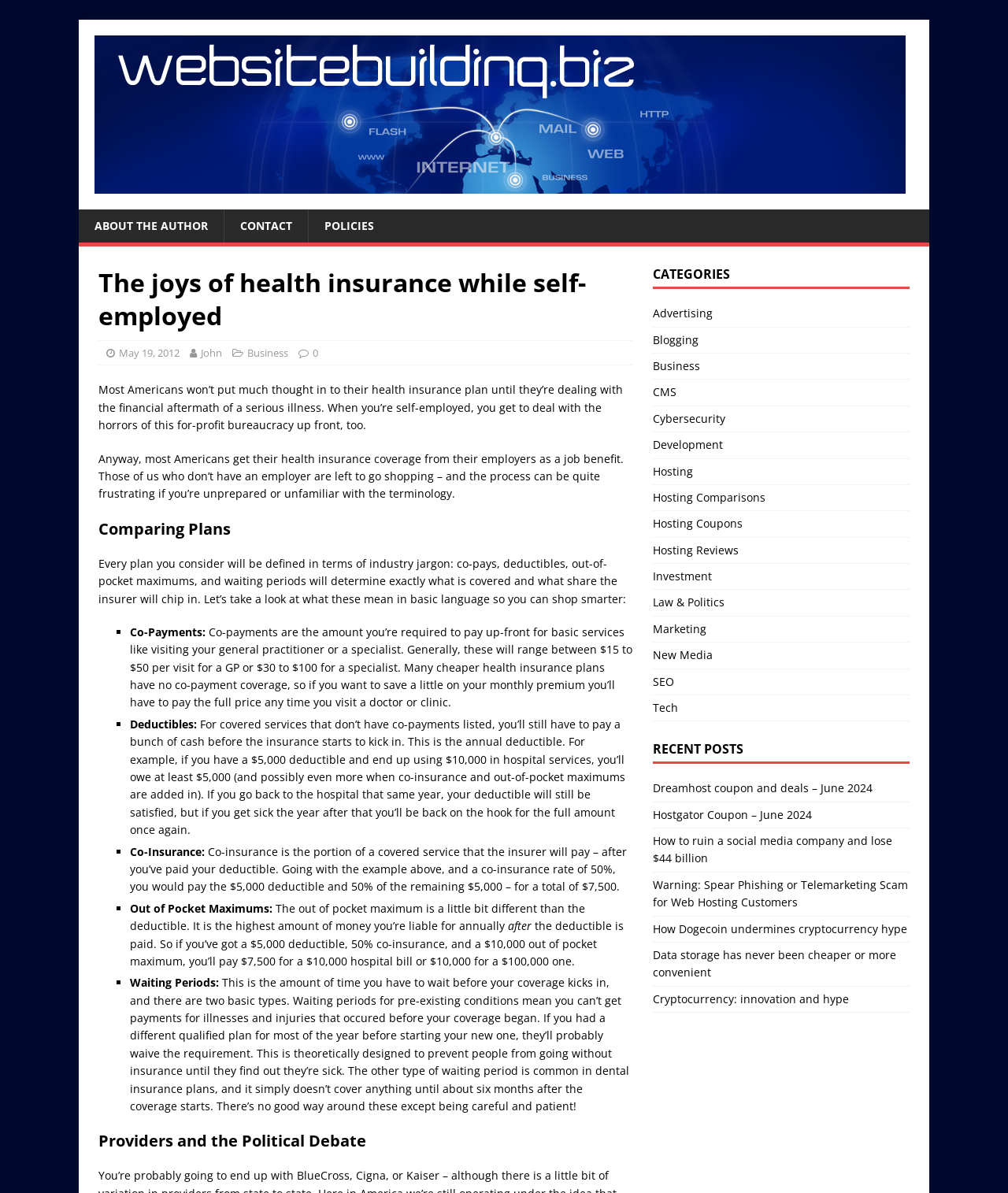Locate the bounding box coordinates of the area that needs to be clicked to fulfill the following instruction: "Modify the link of Risen King Alliance Church". The coordinates should be in the format of four float numbers between 0 and 1, namely [left, top, right, bottom].

None